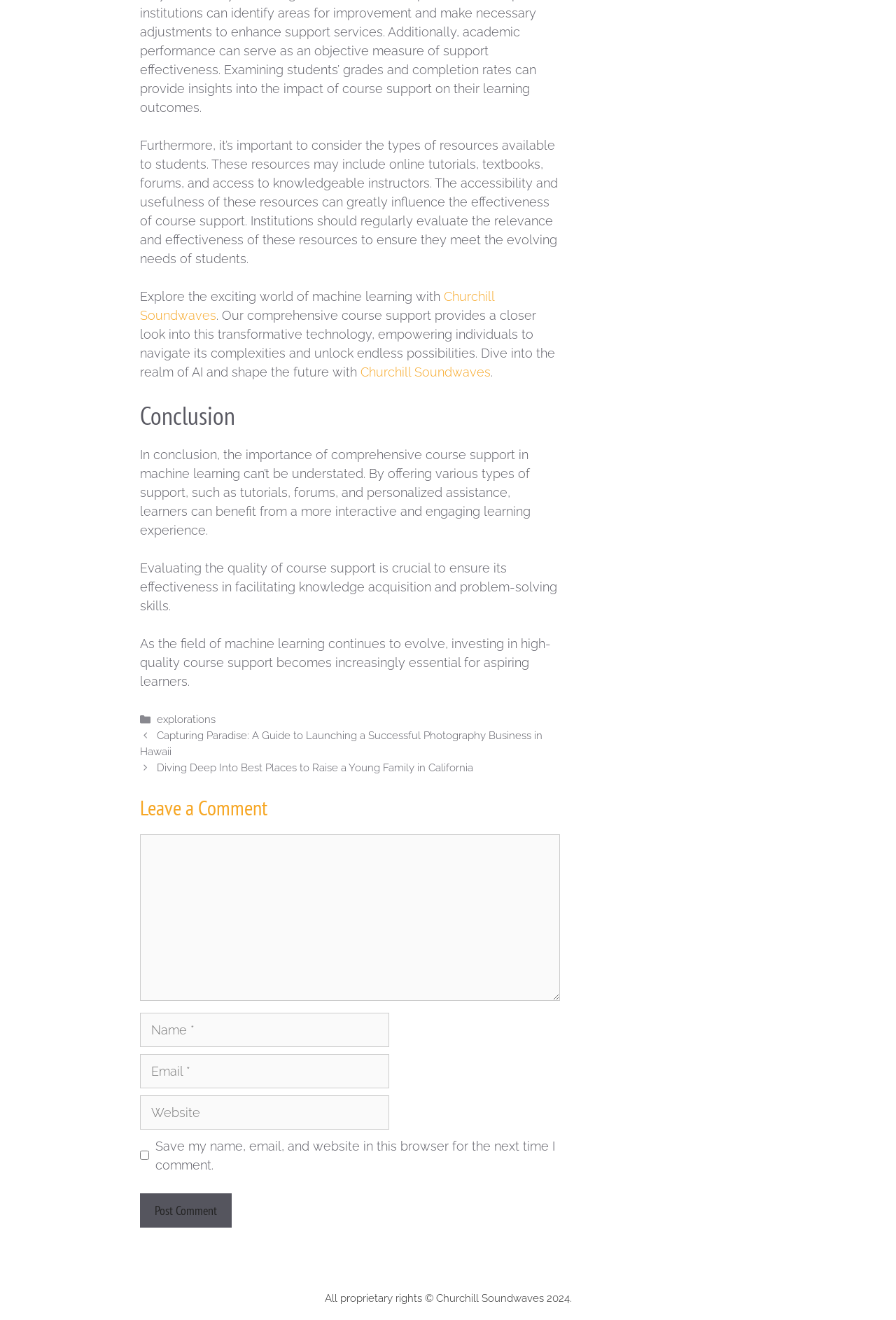Please look at the image and answer the question with a detailed explanation: What is the category of the post mentioned in the webpage?

The webpage has a footer section with a link to 'Posts' and a sub-link to 'Explorations', indicating that the post mentioned in the webpage belongs to the 'Explorations' category.